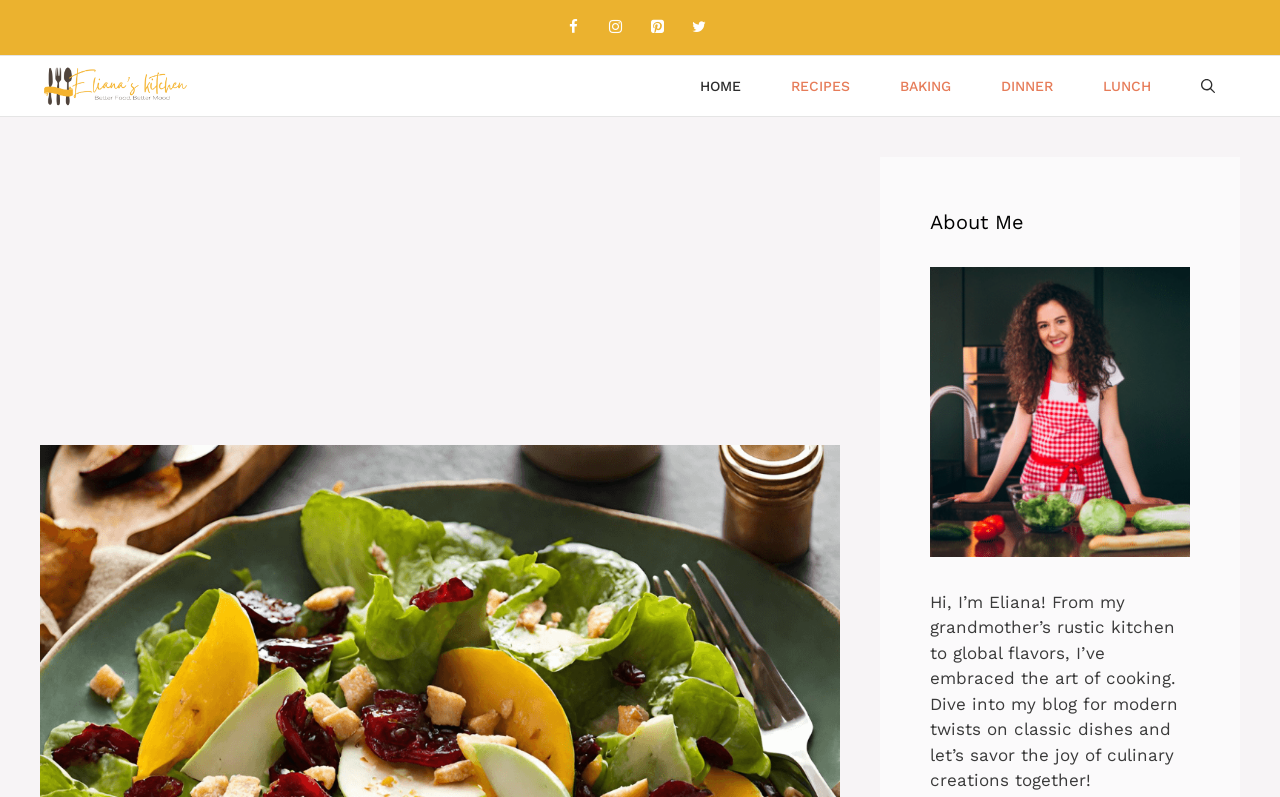Answer the following inquiry with a single word or phrase:
What is the layout of the navigation section?

Horizontal